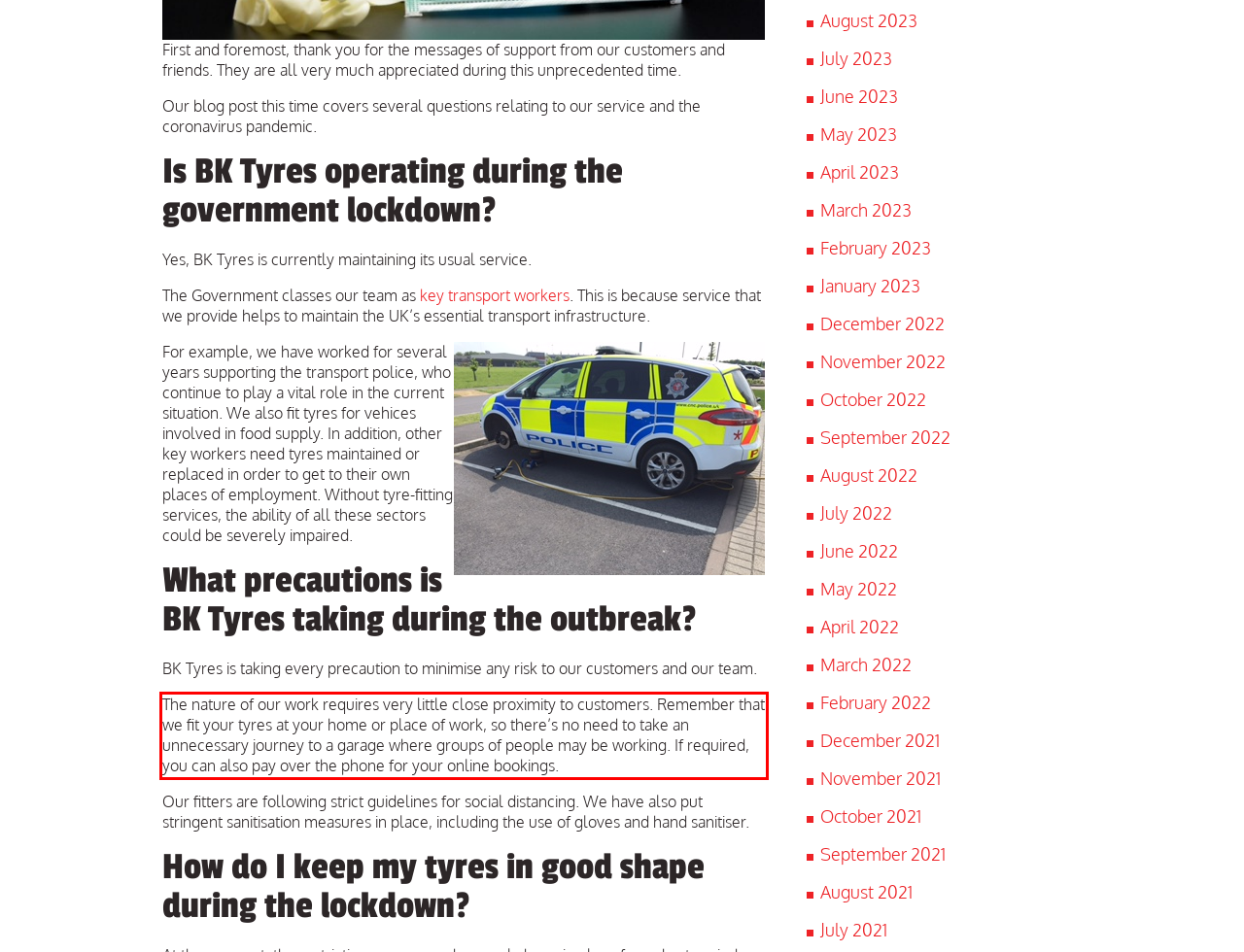Using OCR, extract the text content found within the red bounding box in the given webpage screenshot.

The nature of our work requires very little close proximity to customers. Remember that we fit your tyres at your home or place of work, so there’s no need to take an unnecessary journey to a garage where groups of people may be working. If required, you can also pay over the phone for your online bookings.